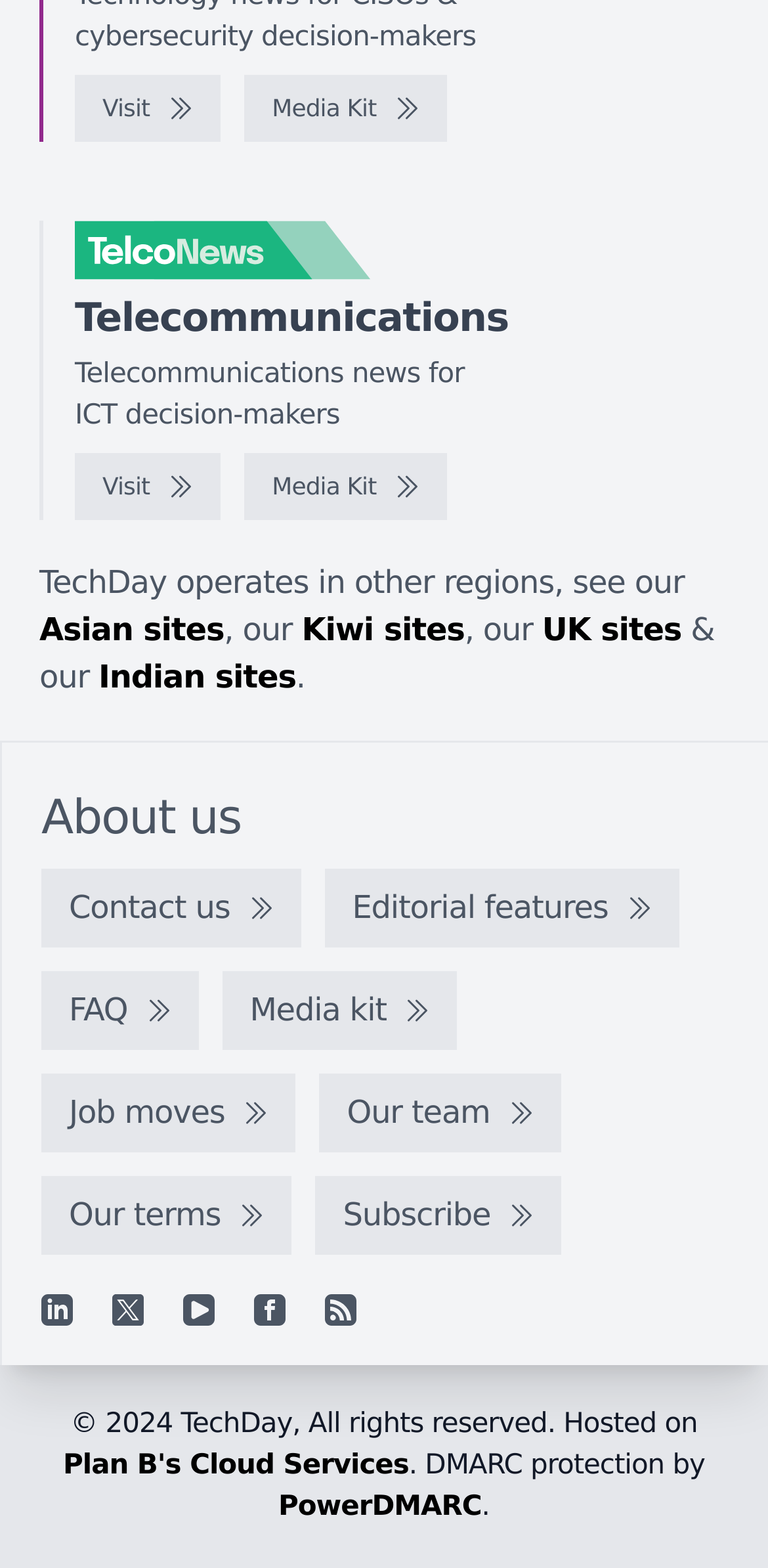Pinpoint the bounding box coordinates of the clickable area necessary to execute the following instruction: "Visit the website". The coordinates should be given as four float numbers between 0 and 1, namely [left, top, right, bottom].

[0.097, 0.047, 0.287, 0.09]